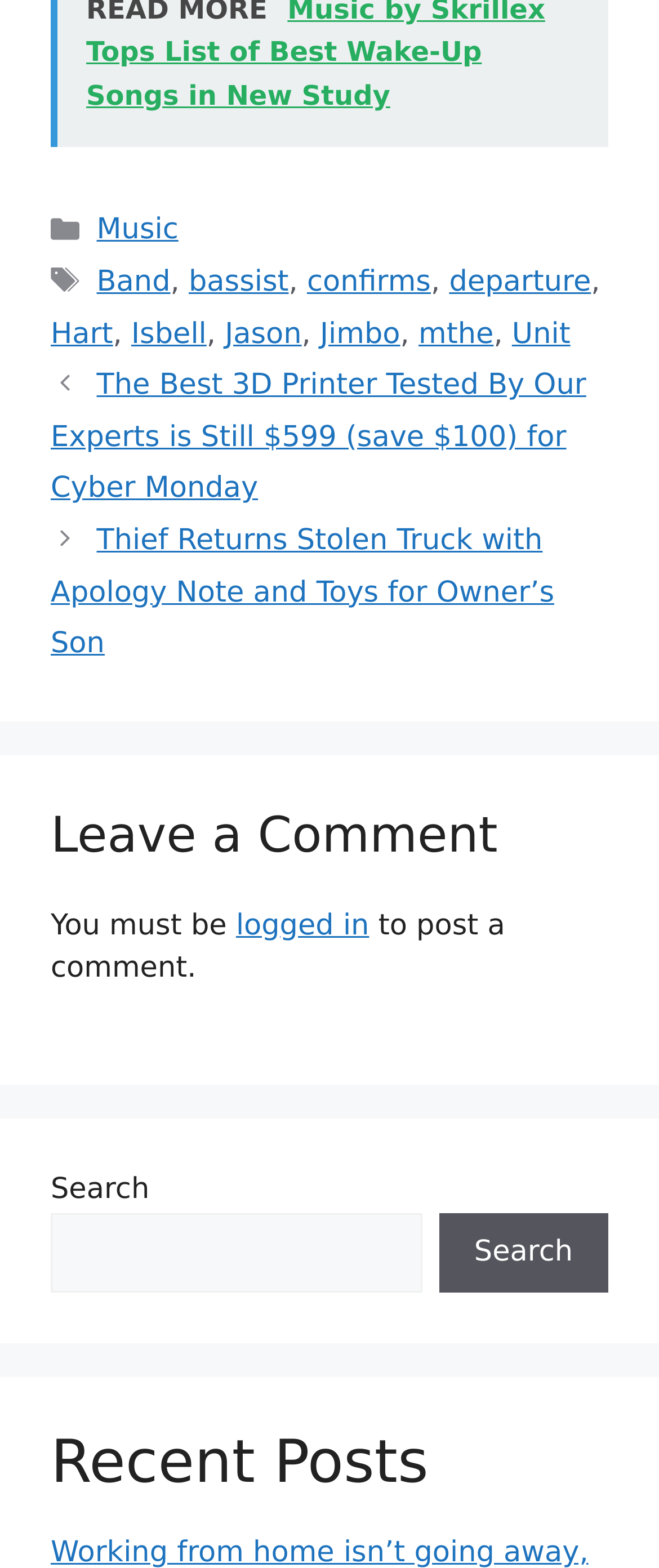Please specify the bounding box coordinates of the element that should be clicked to execute the given instruction: 'Click on the 'Music' category'. Ensure the coordinates are four float numbers between 0 and 1, expressed as [left, top, right, bottom].

[0.147, 0.136, 0.271, 0.158]